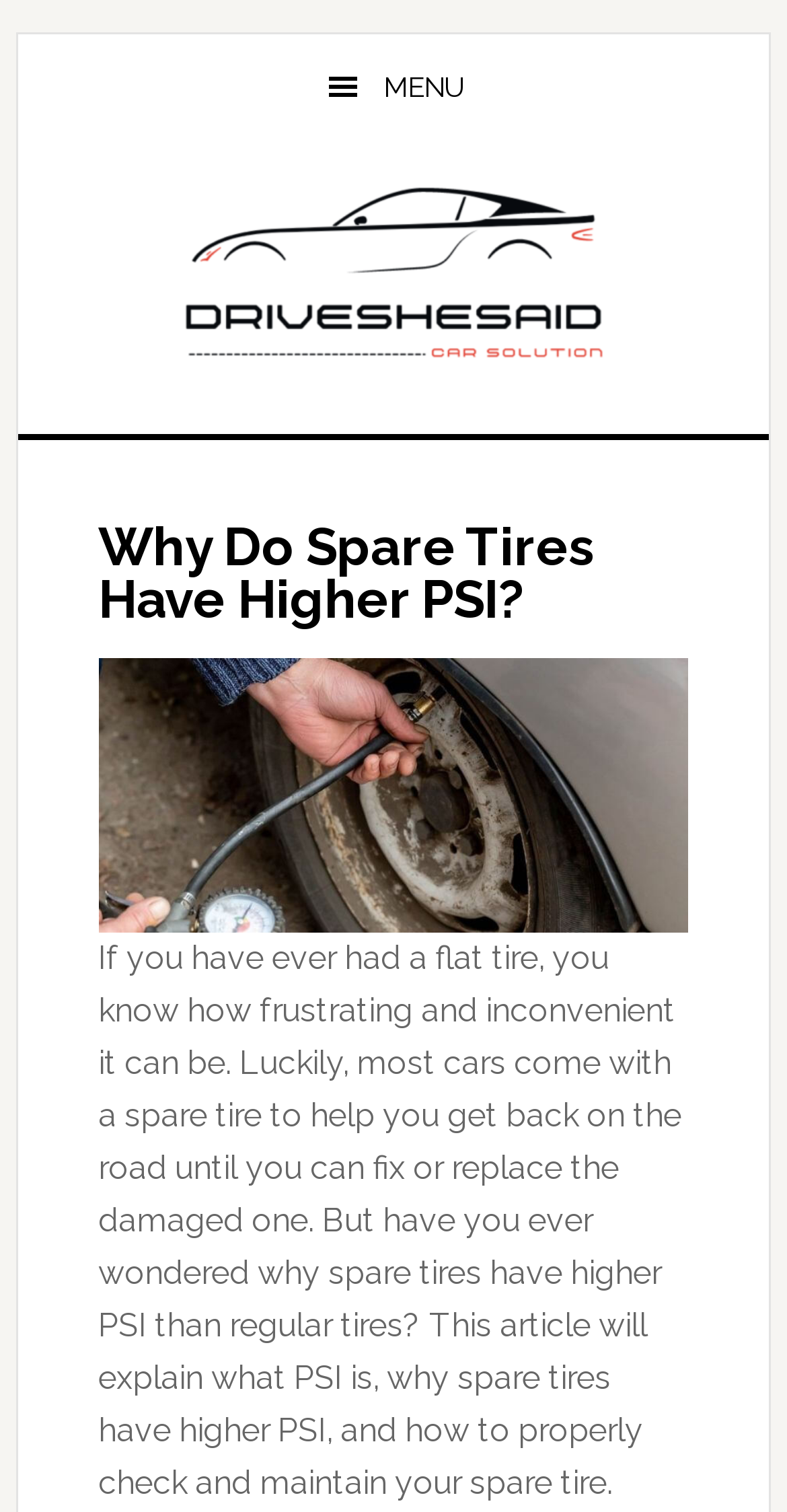Can you determine the main header of this webpage?

Why Do Spare Tires Have Higher PSI?